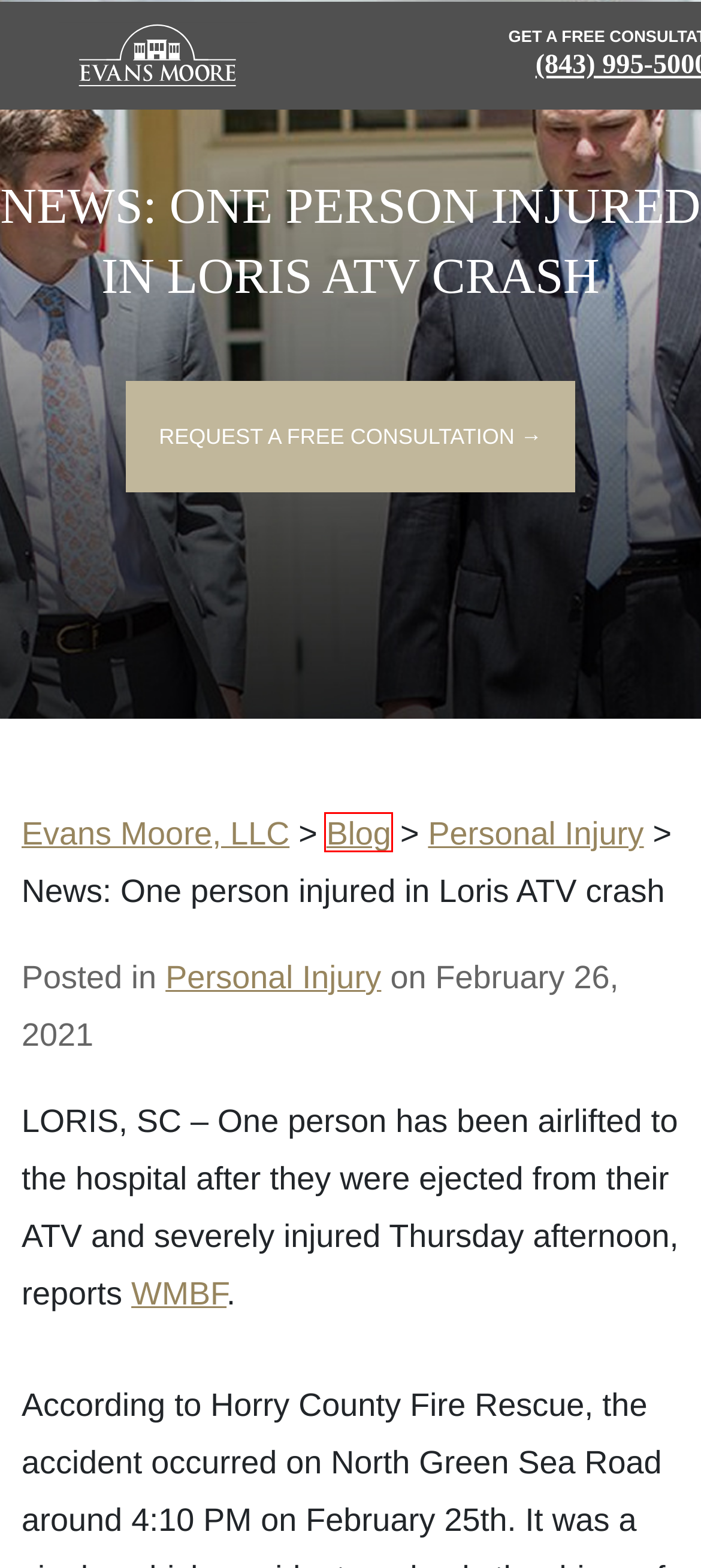Consider the screenshot of a webpage with a red bounding box around an element. Select the webpage description that best corresponds to the new page after clicking the element inside the red bounding box. Here are the candidates:
A. Georgetown Personal Injury Lawyers, Victim's Rights Attorney
B. Personal Injury Archives - Evans Moore, LLC
C. Georgetown Workers’ Compensation Lawyers
D. Newsletter Archives - Evans Moore, LLC
E. Blog | Evans Moore, LLC
F. Georgetown Medical Malpractice Attorneys
G. Hemingway Personal Injury Lawyers, Civil Rights Attorneys
H. 1 airlifted to hospital after ATV accident in Loris, crews say

E